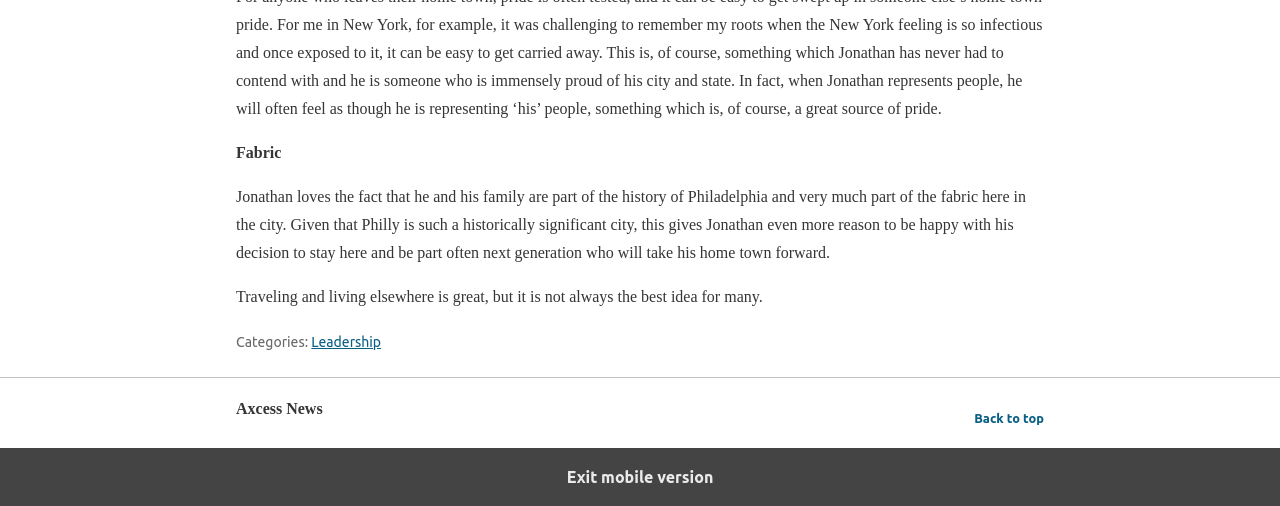Is there a link to go back to the top?
Look at the image and respond with a one-word or short-phrase answer.

Yes